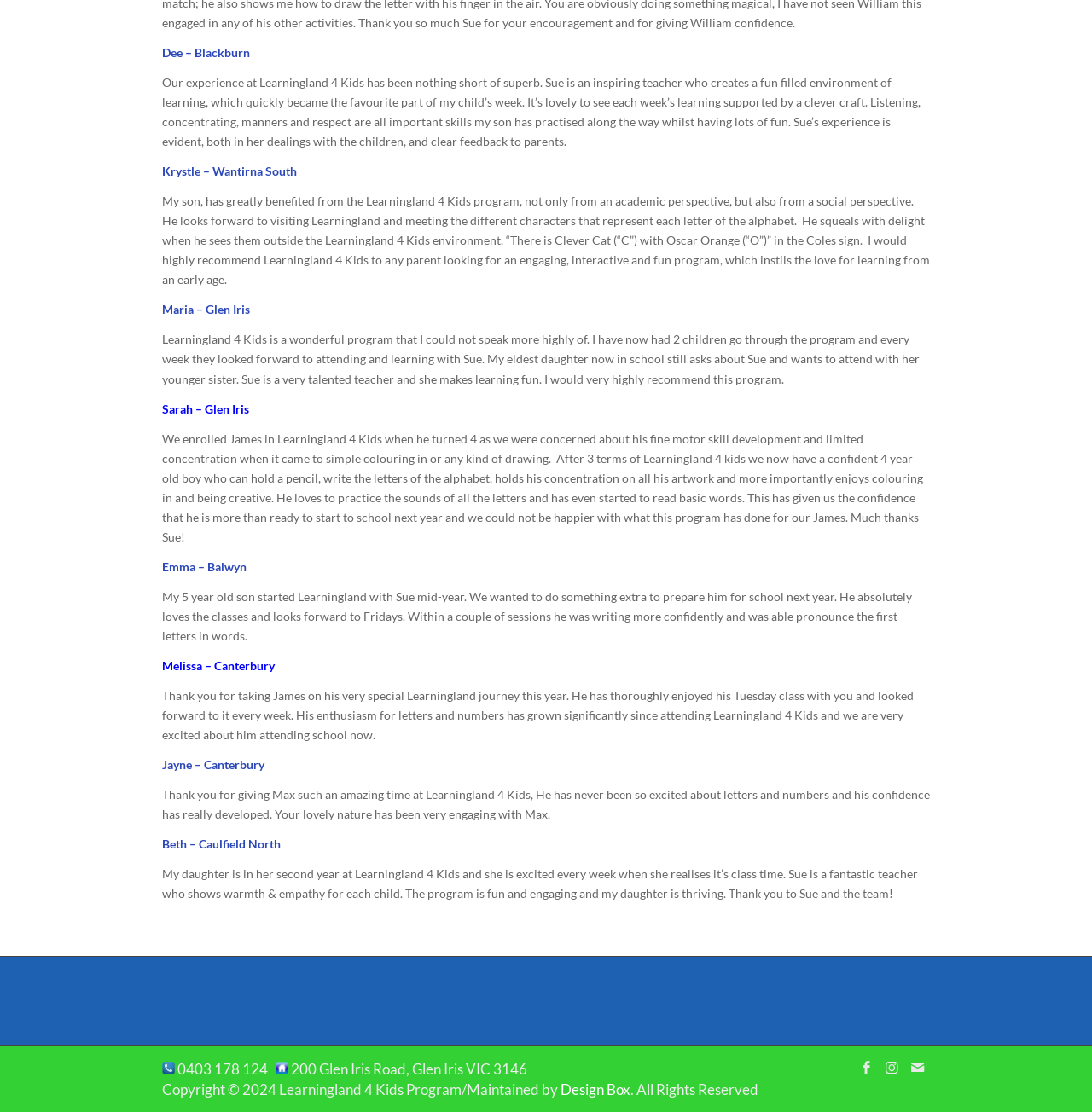Who is the teacher mentioned in the testimonials?
Please provide a comprehensive answer based on the visual information in the image.

I found the teacher's name by reading the testimonials on the webpage, which mention a teacher named Sue. She is mentioned multiple times as the teacher who runs the Learningland 4 Kids program.